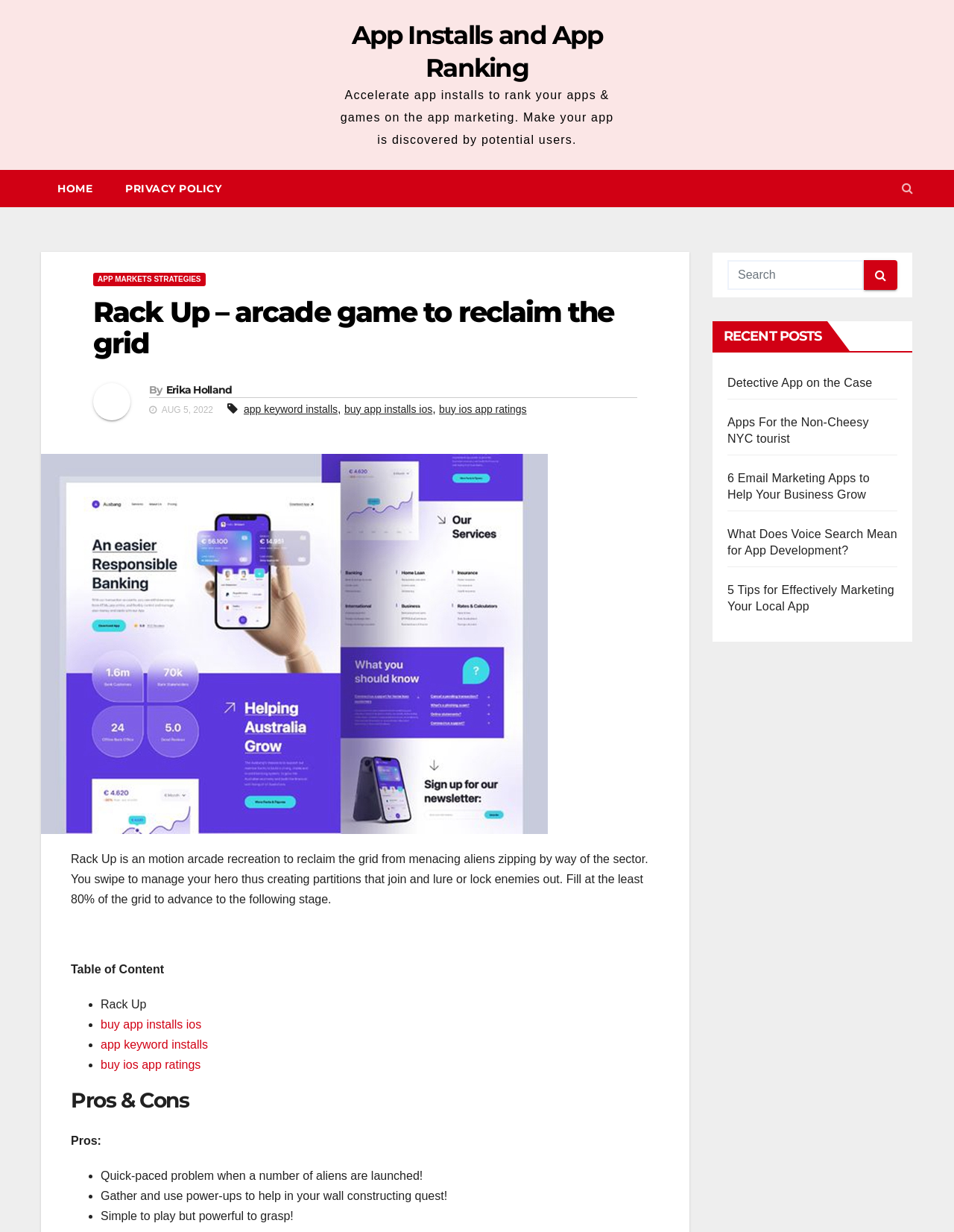What is the date of the article about Rack Up?
Look at the webpage screenshot and answer the question with a detailed explanation.

I found the answer by looking at the StaticText element 'AUG 5, 2022' which is located near the author's name, indicating that it is the date of the article.